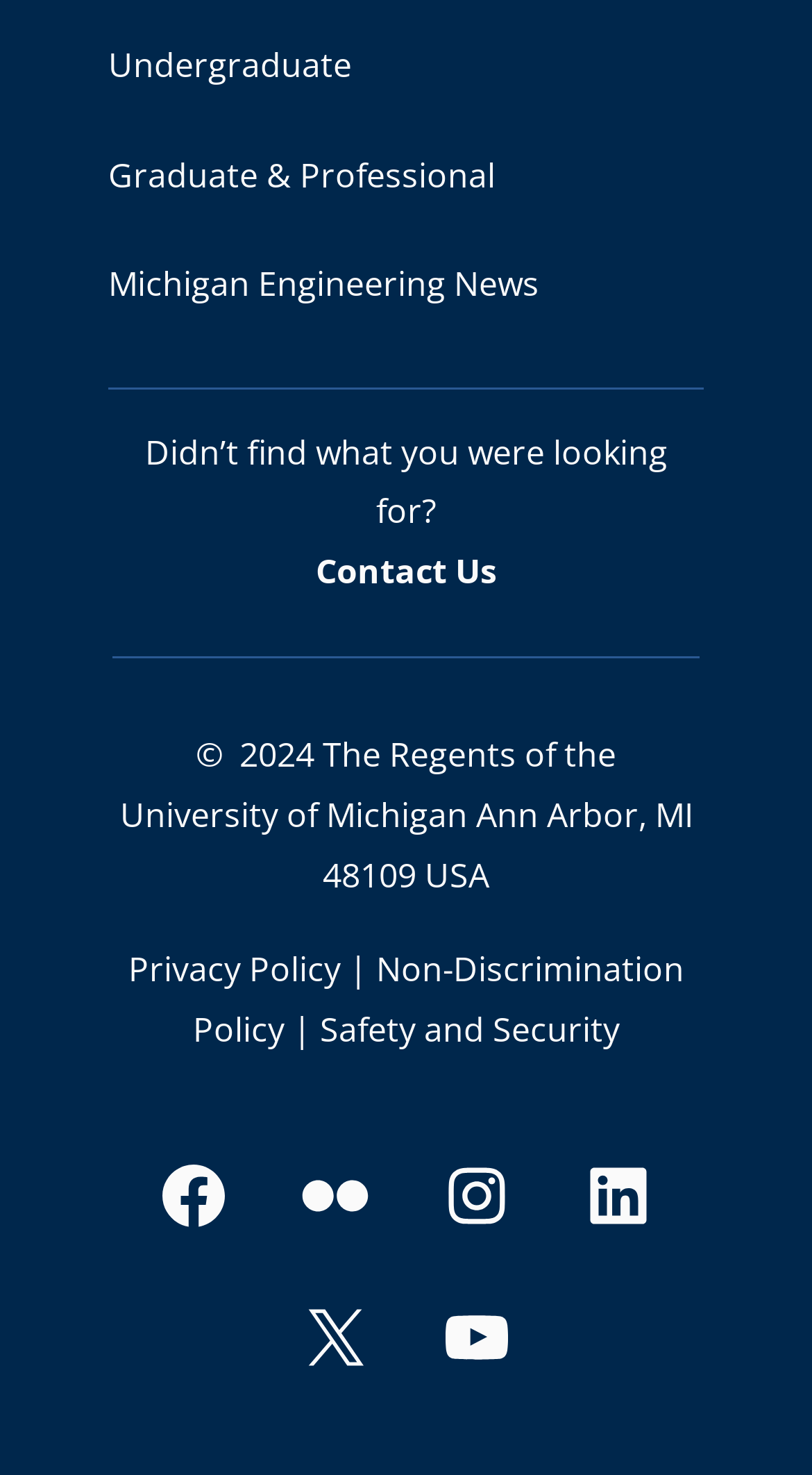Please identify the bounding box coordinates of the clickable element to fulfill the following instruction: "Open Facebook page". The coordinates should be four float numbers between 0 and 1, i.e., [left, top, right, bottom].

[0.192, 0.786, 0.285, 0.837]